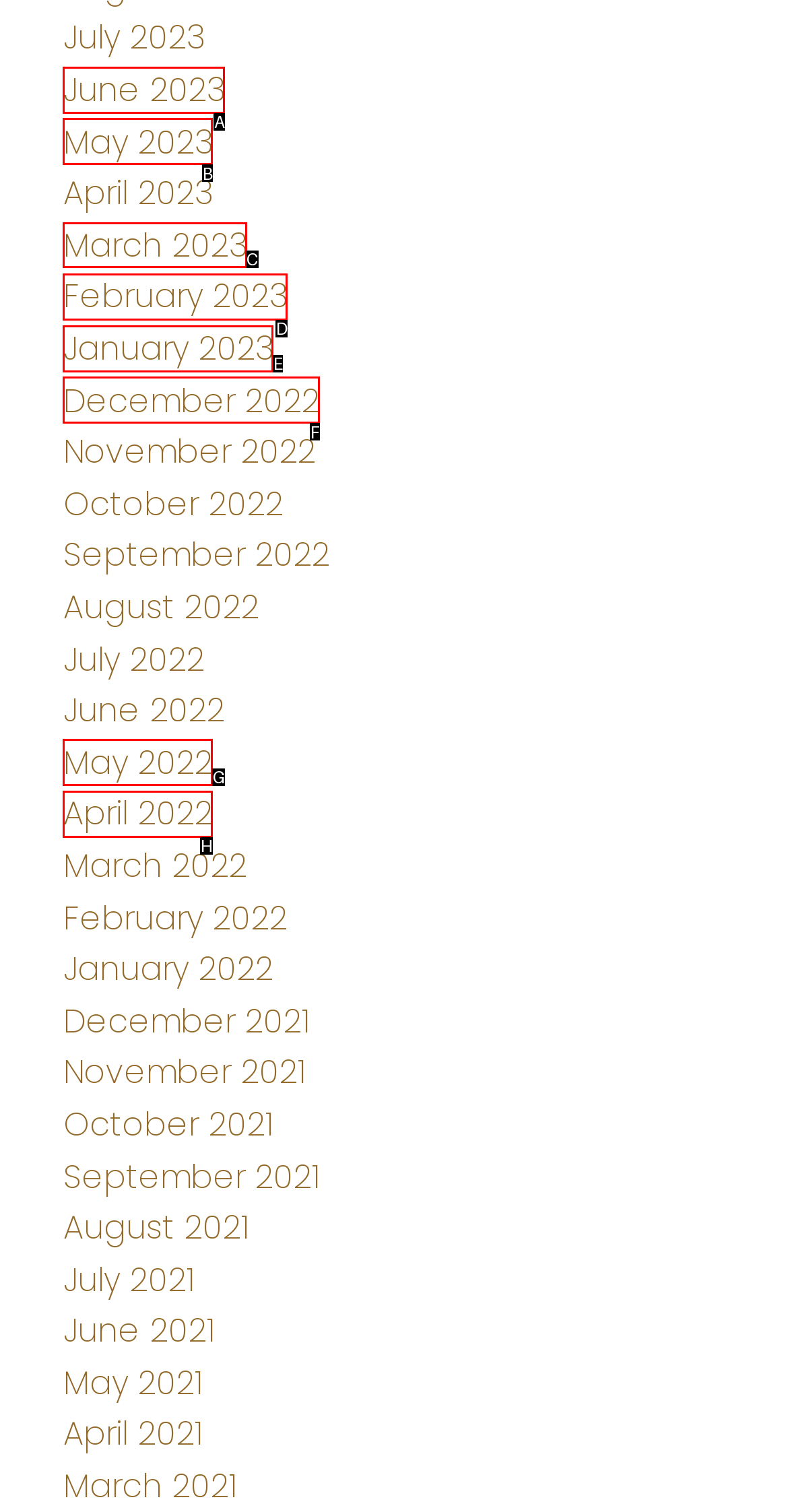Select the HTML element to finish the task: access March 2023 Reply with the letter of the correct option.

C